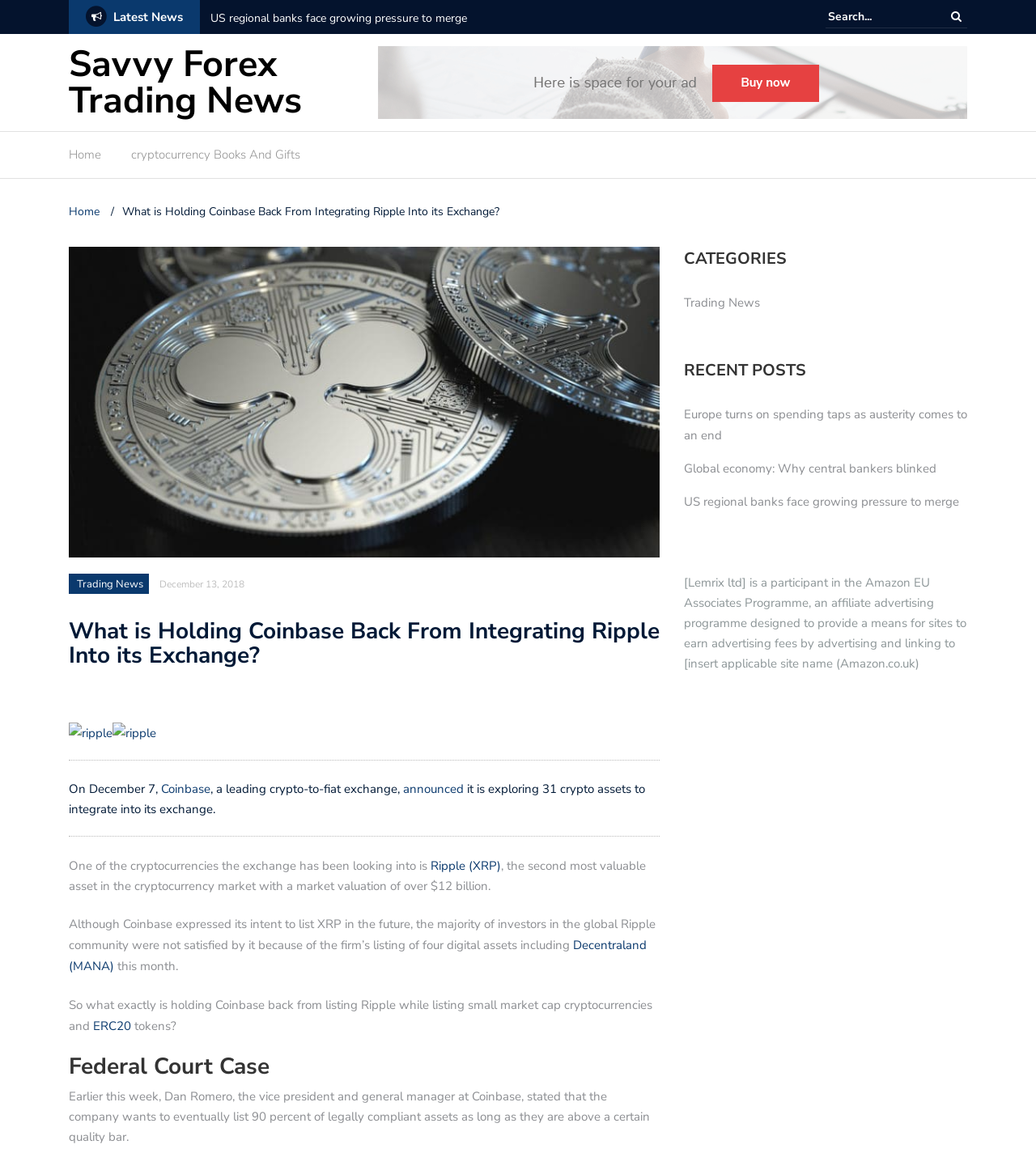Please locate the bounding box coordinates of the element that should be clicked to complete the given instruction: "Read about trading news".

[0.074, 0.5, 0.138, 0.513]